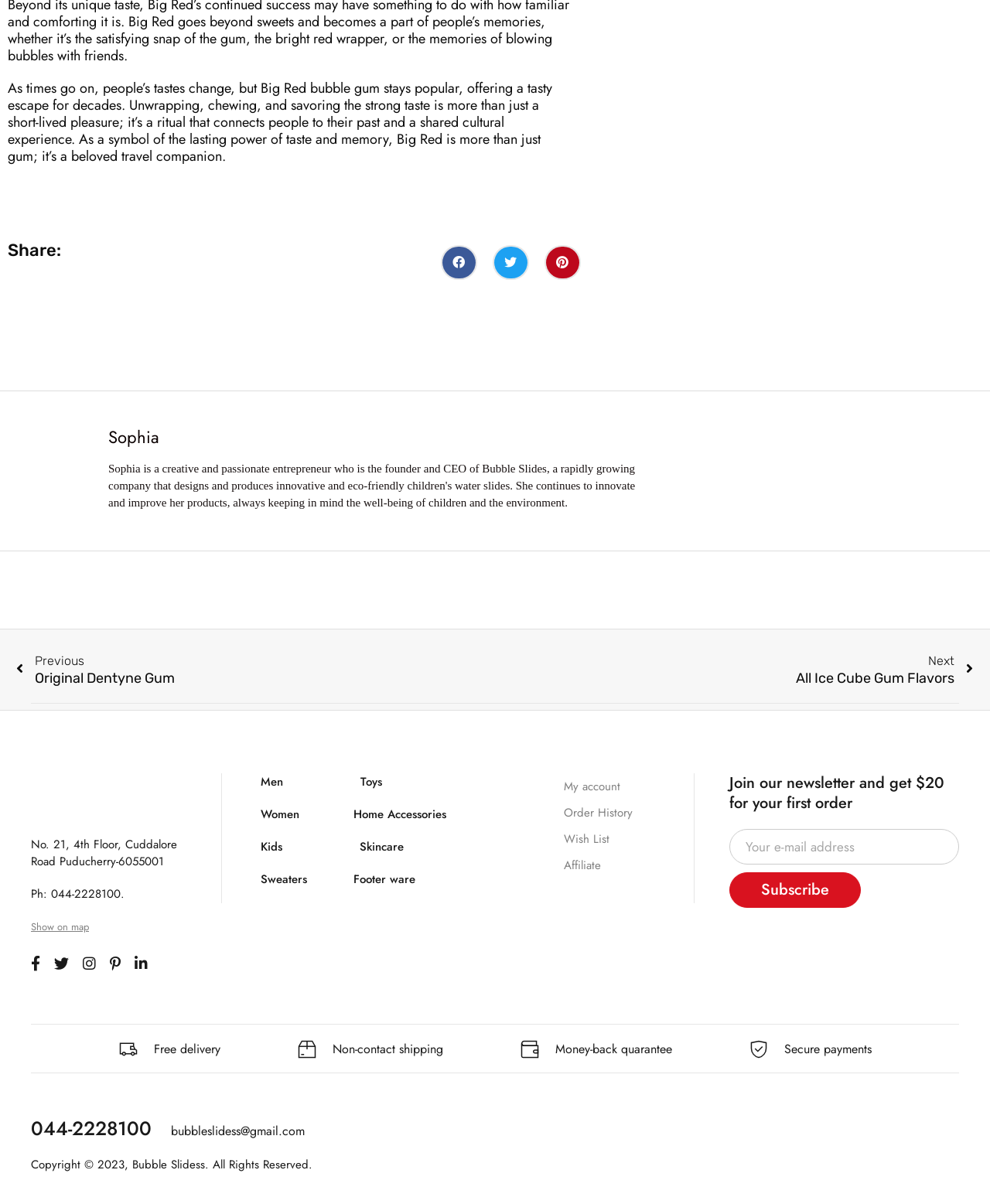Based on the image, give a detailed response to the question: What is the name of the gum being described?

The webpage describes a type of gum, and the text 'As times go on, people’s tastes change, but Big Red bubble gum stays popular...' indicates that the gum being described is Big Red.